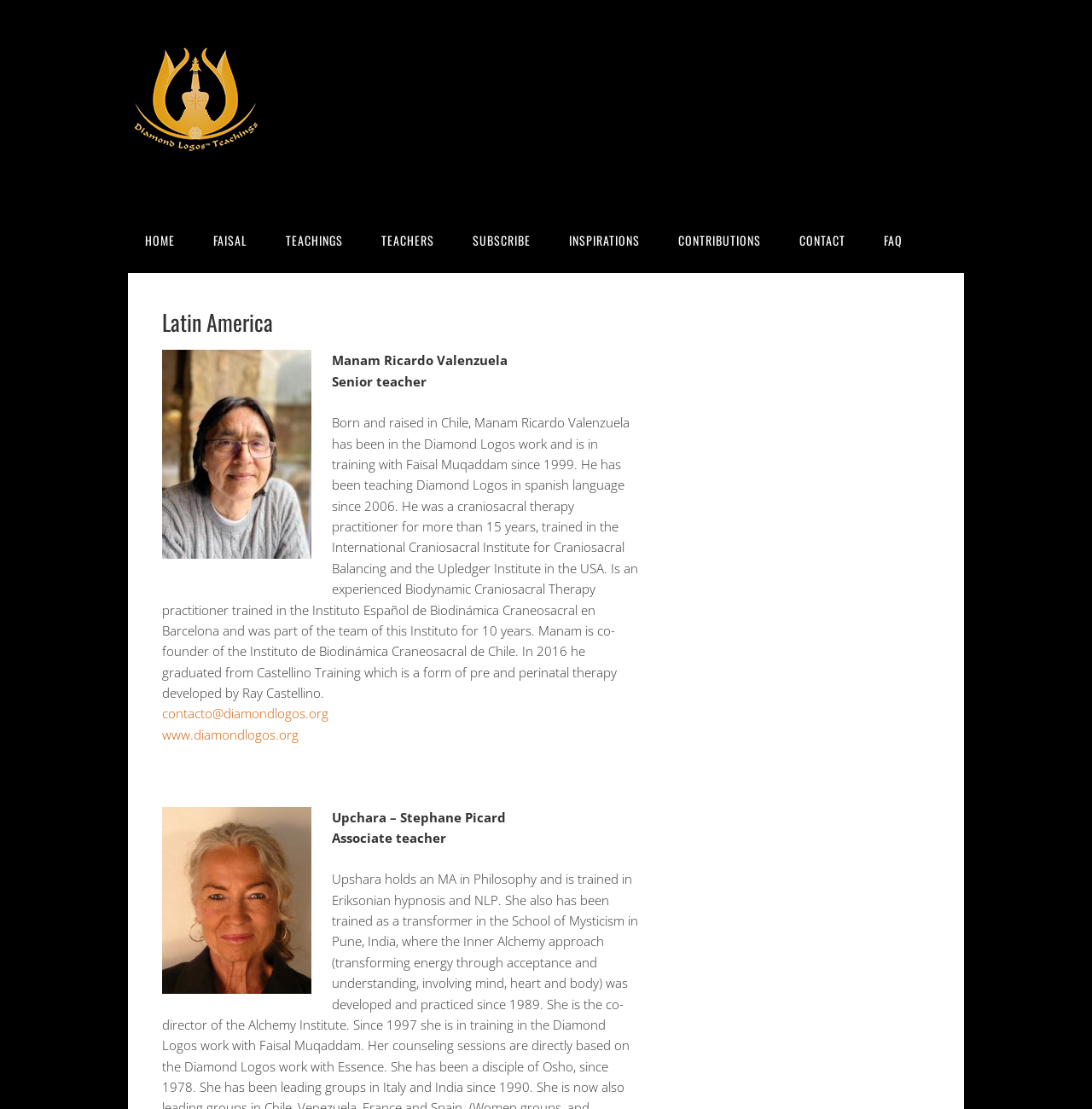Please answer the following question using a single word or phrase: 
What is the website of Diamond Logos?

www.diamondlogos.org